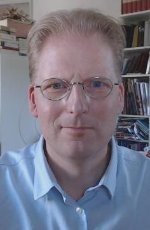What is the dominant object in the background? Refer to the image and provide a one-word or short phrase answer.

Shelves and books